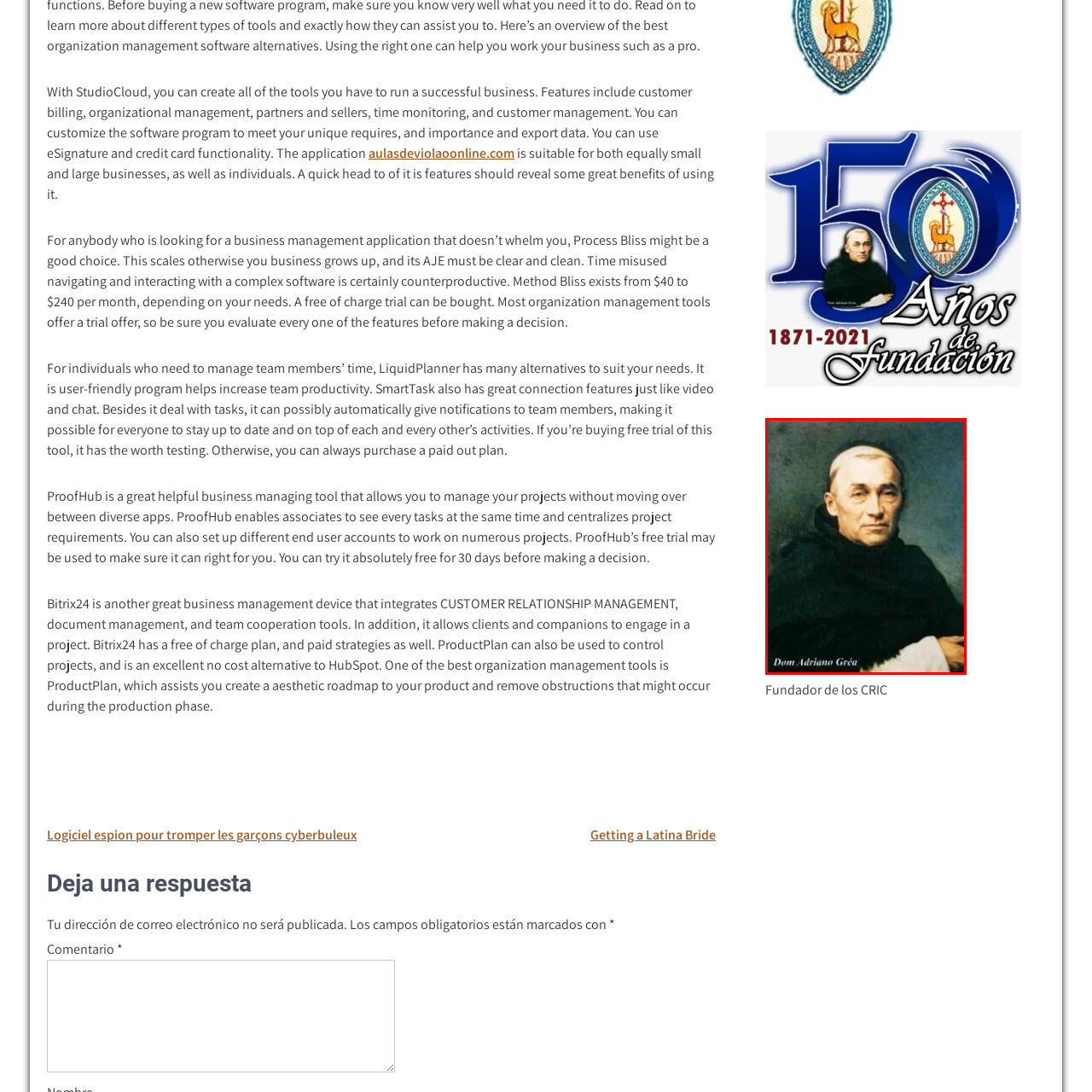Concentrate on the part of the image bordered in red, What is the tone of Dom Adrián Gréa's expression? Answer concisely with a word or phrase.

Wisdom and contemplation